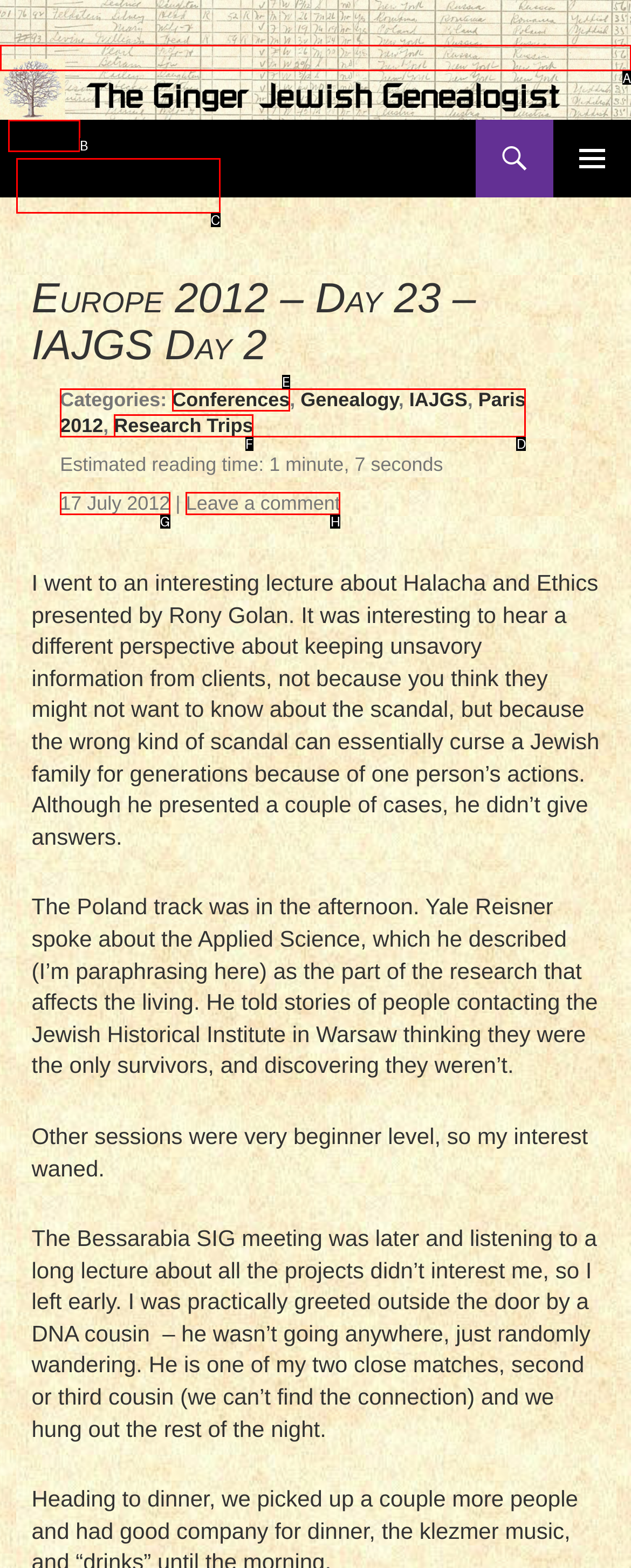Figure out which option to click to perform the following task: learn about TV Tribunal
Provide the letter of the correct option in your response.

None